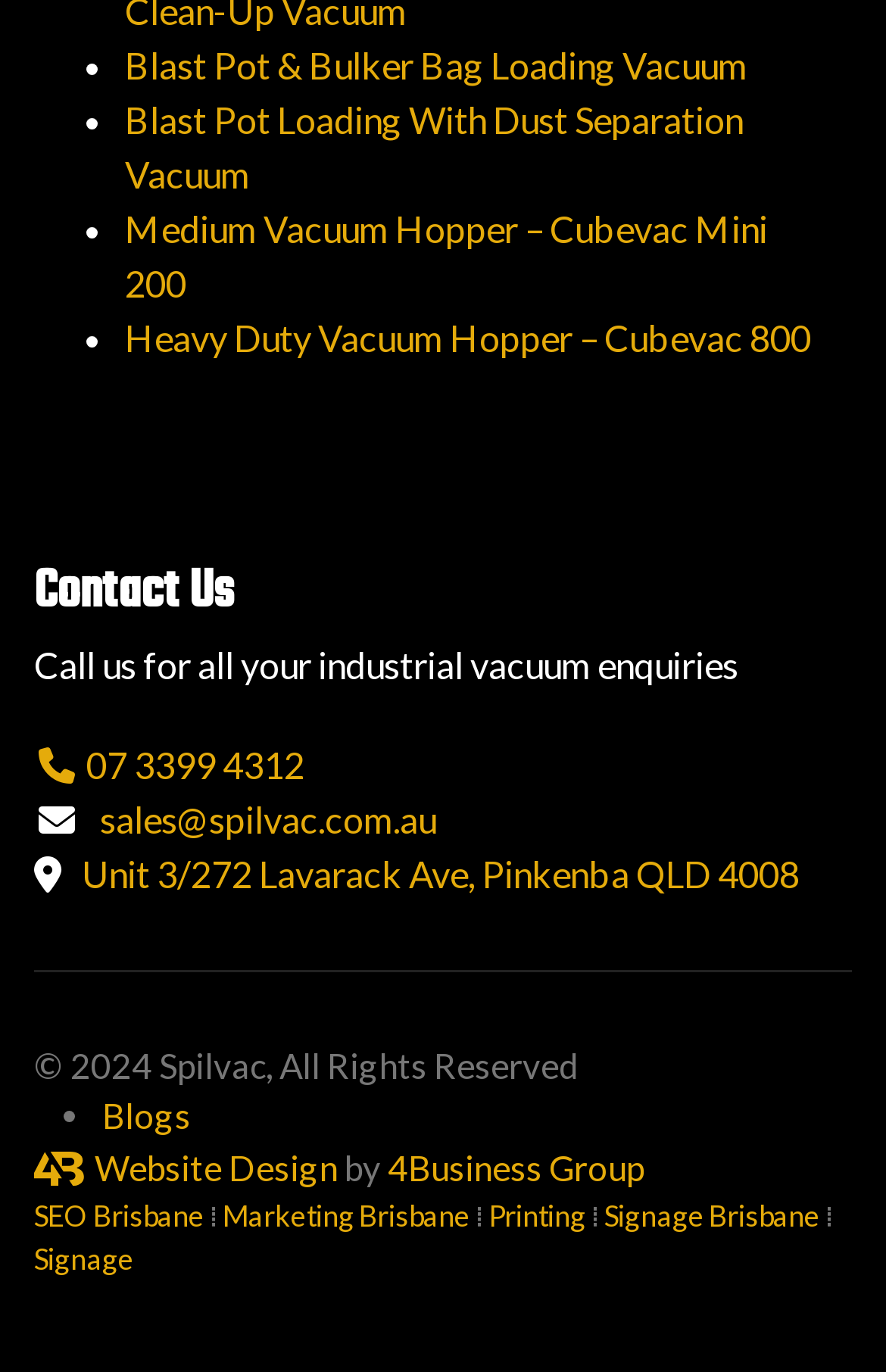Show the bounding box coordinates for the HTML element described as: "Cookie Policy".

None